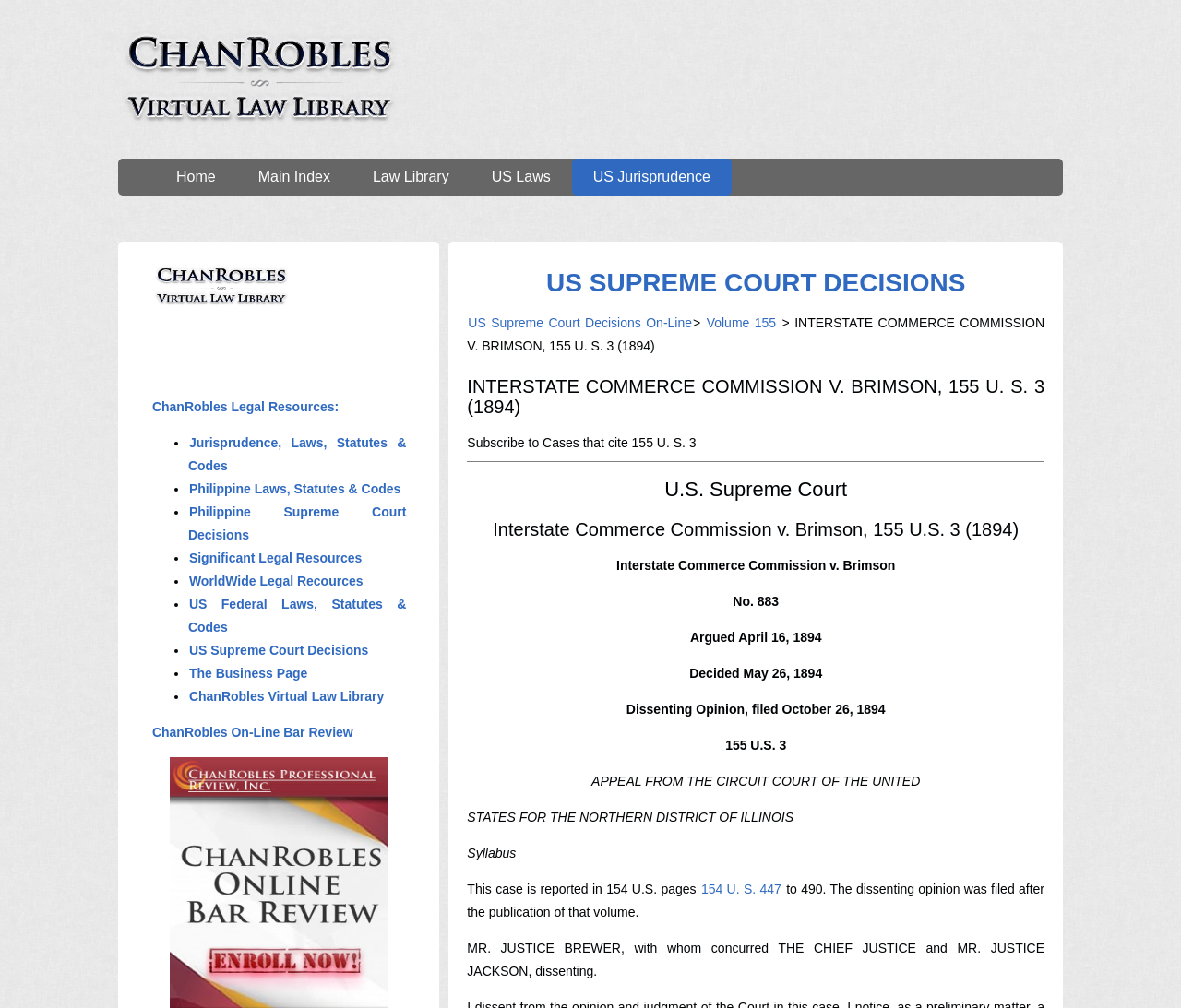Locate the UI element described by WorldWide Legal Recources in the provided webpage screenshot. Return the bounding box coordinates in the format (top-left x, top-left y, bottom-right x, bottom-right y), ensuring all values are between 0 and 1.

[0.159, 0.569, 0.308, 0.584]